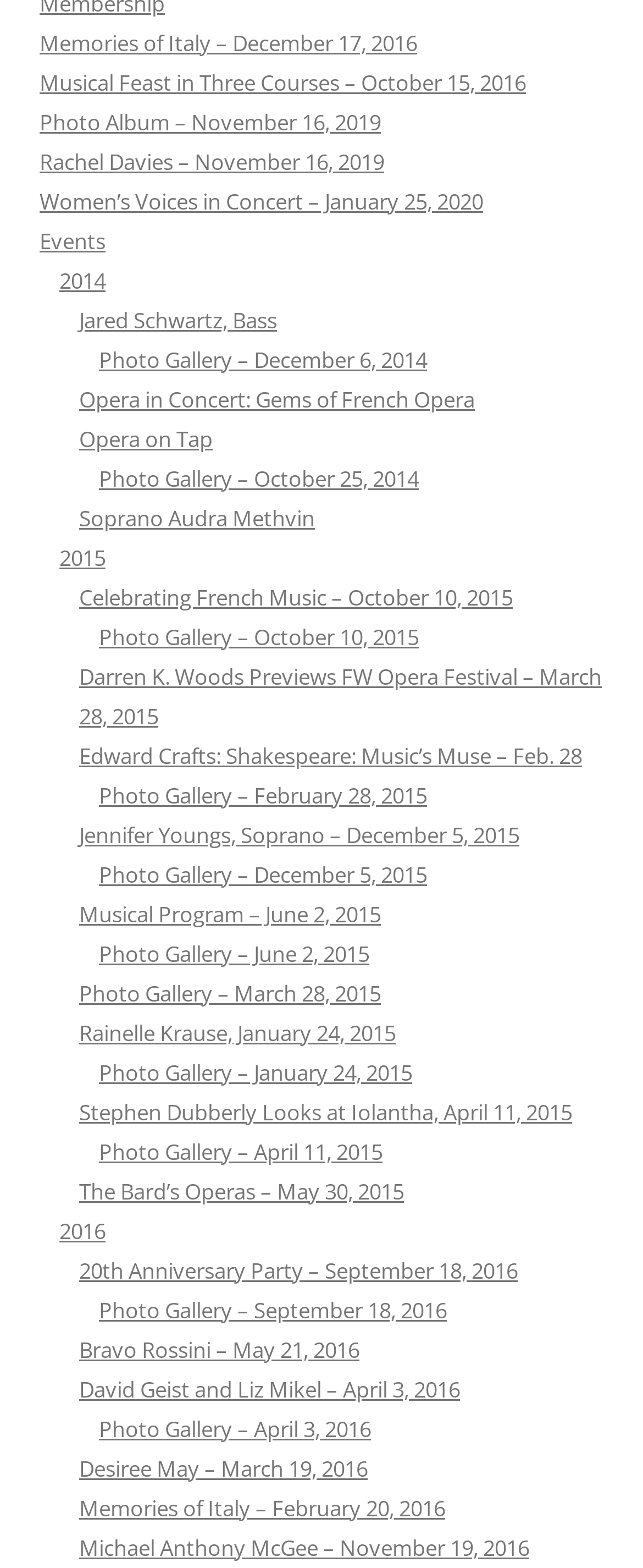Could you indicate the bounding box coordinates of the region to click in order to complete this instruction: "View Memories of Italy event".

[0.062, 0.017, 0.649, 0.036]